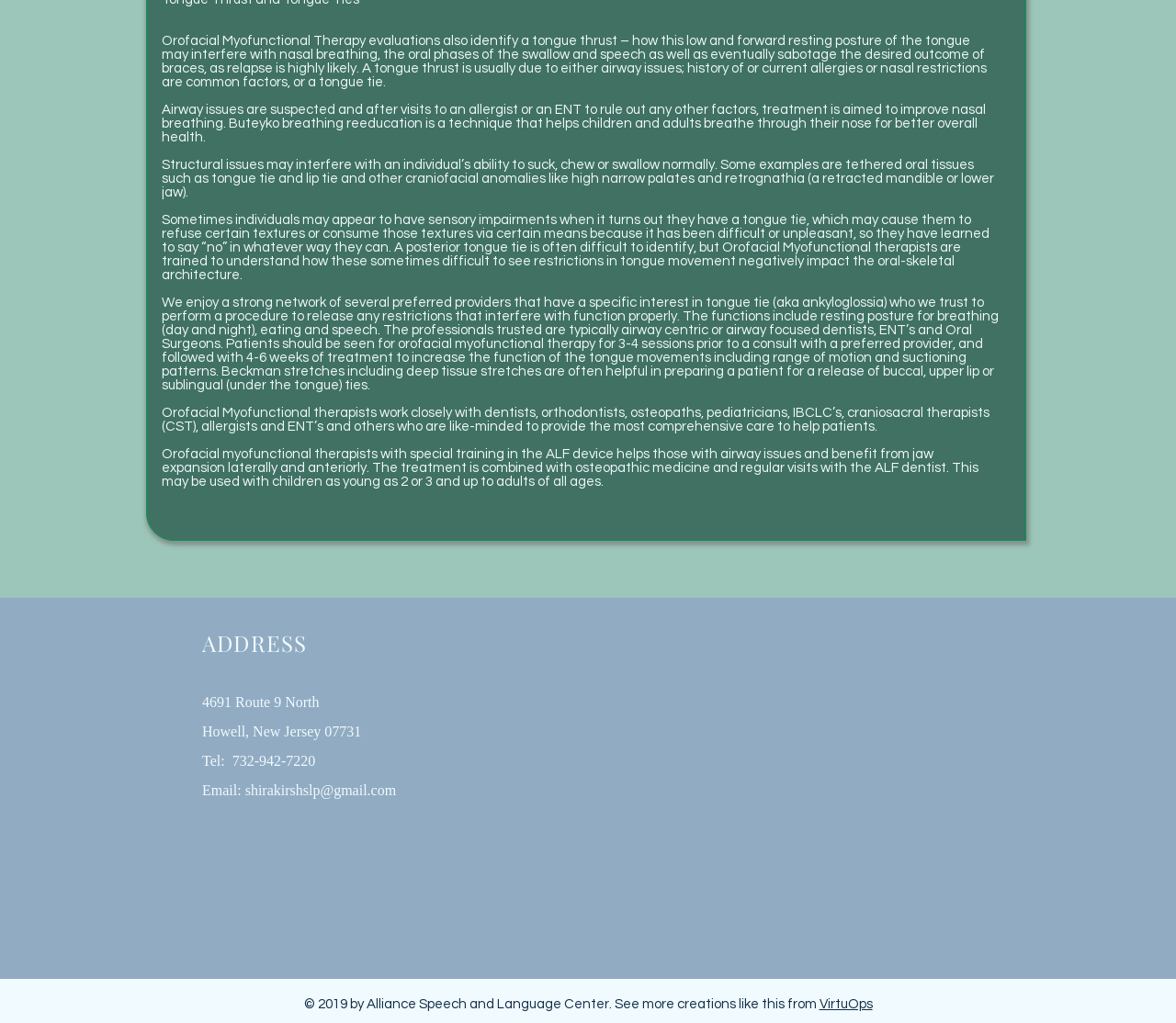Locate the coordinates of the bounding box for the clickable region that fulfills this instruction: "Check the 'ADDRESS' section".

[0.172, 0.614, 0.267, 0.645]